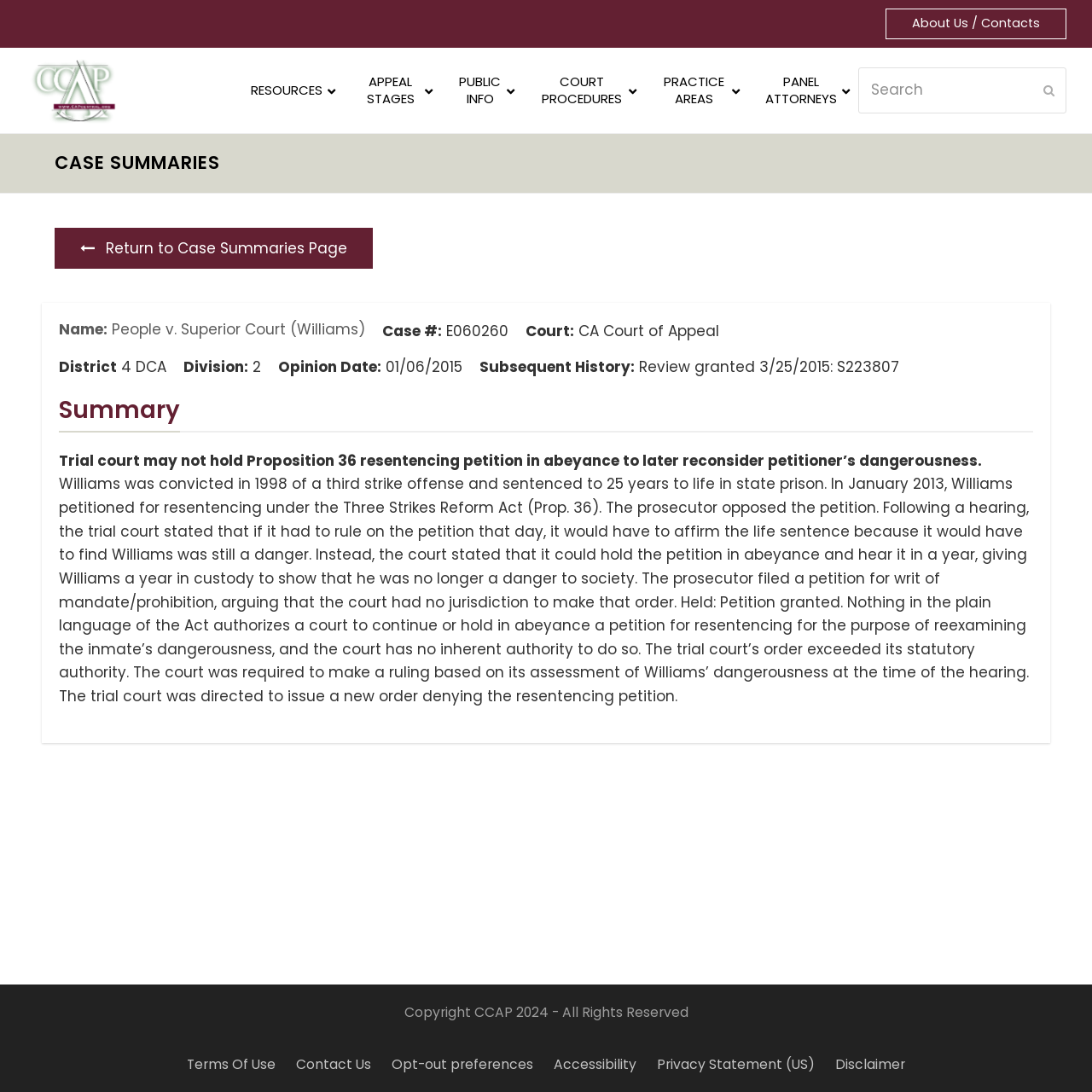What is the court of appeal?
Analyze the image and provide a thorough answer to the question.

I found the answer by looking at the StaticText element with the text 'Court:' and its corresponding value 'CA Court of Appeal'.